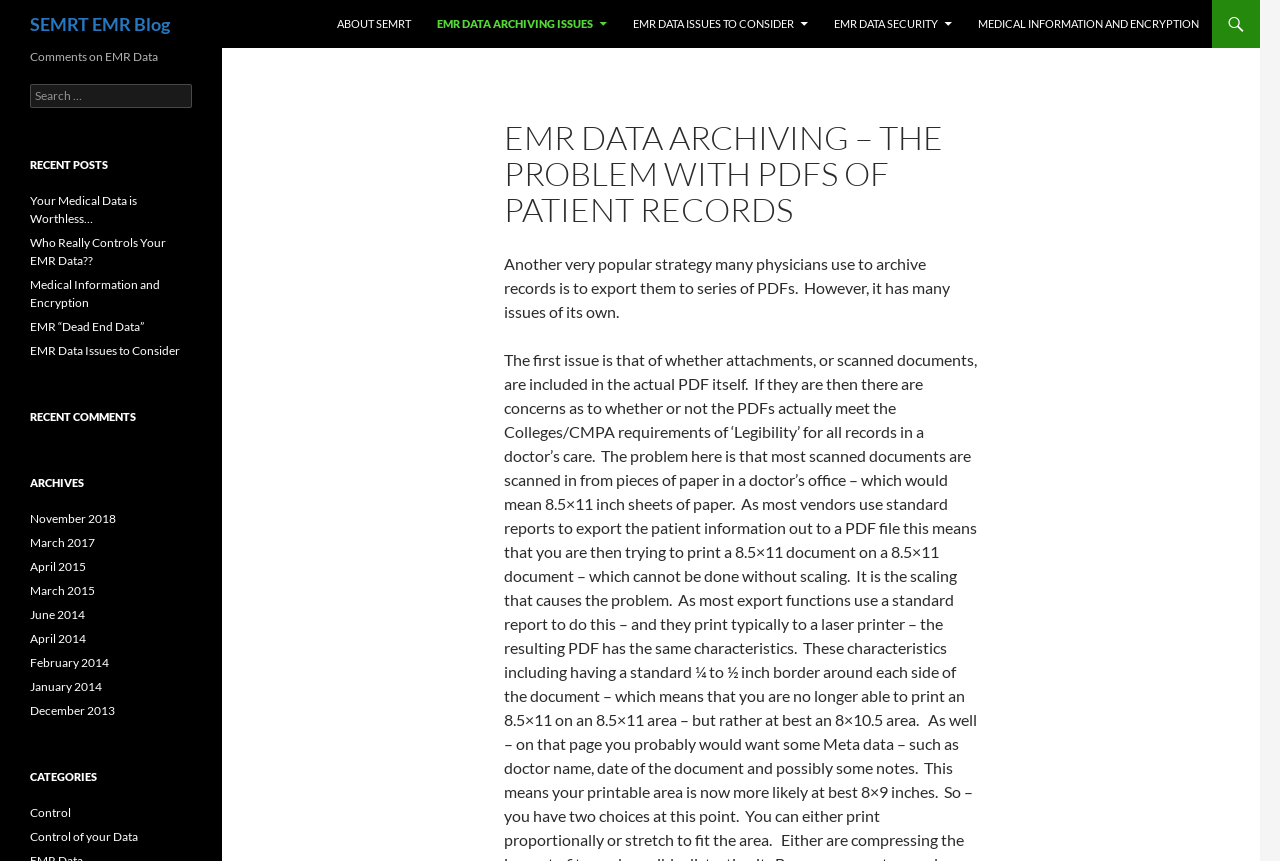What is the topic of the current post?
Please provide a single word or phrase as the answer based on the screenshot.

EMR Data Archiving